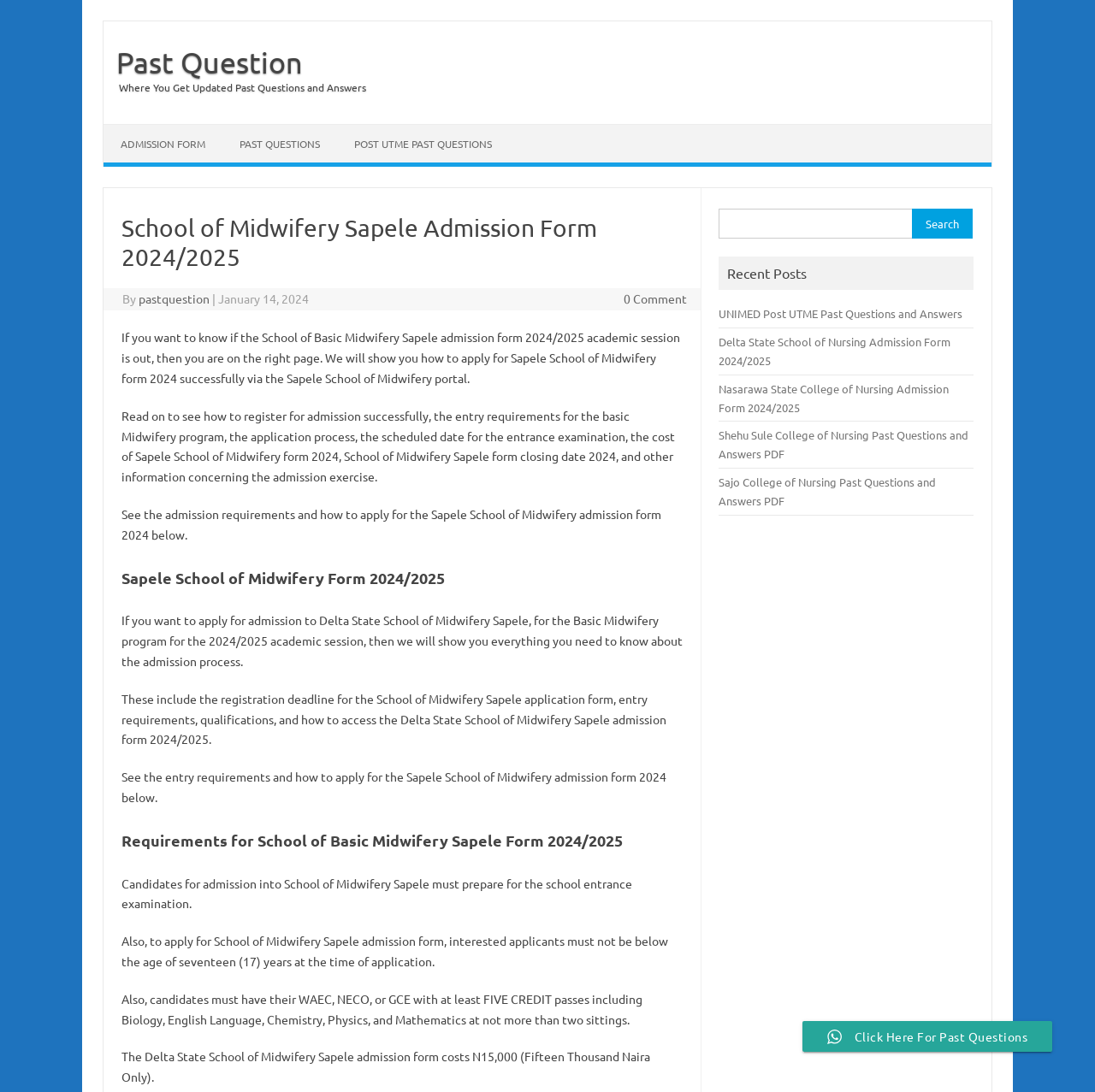Can you find the bounding box coordinates of the area I should click to execute the following instruction: "Click on the 'UNIMED Post UTME Past Questions and Answers' link"?

[0.657, 0.28, 0.879, 0.293]